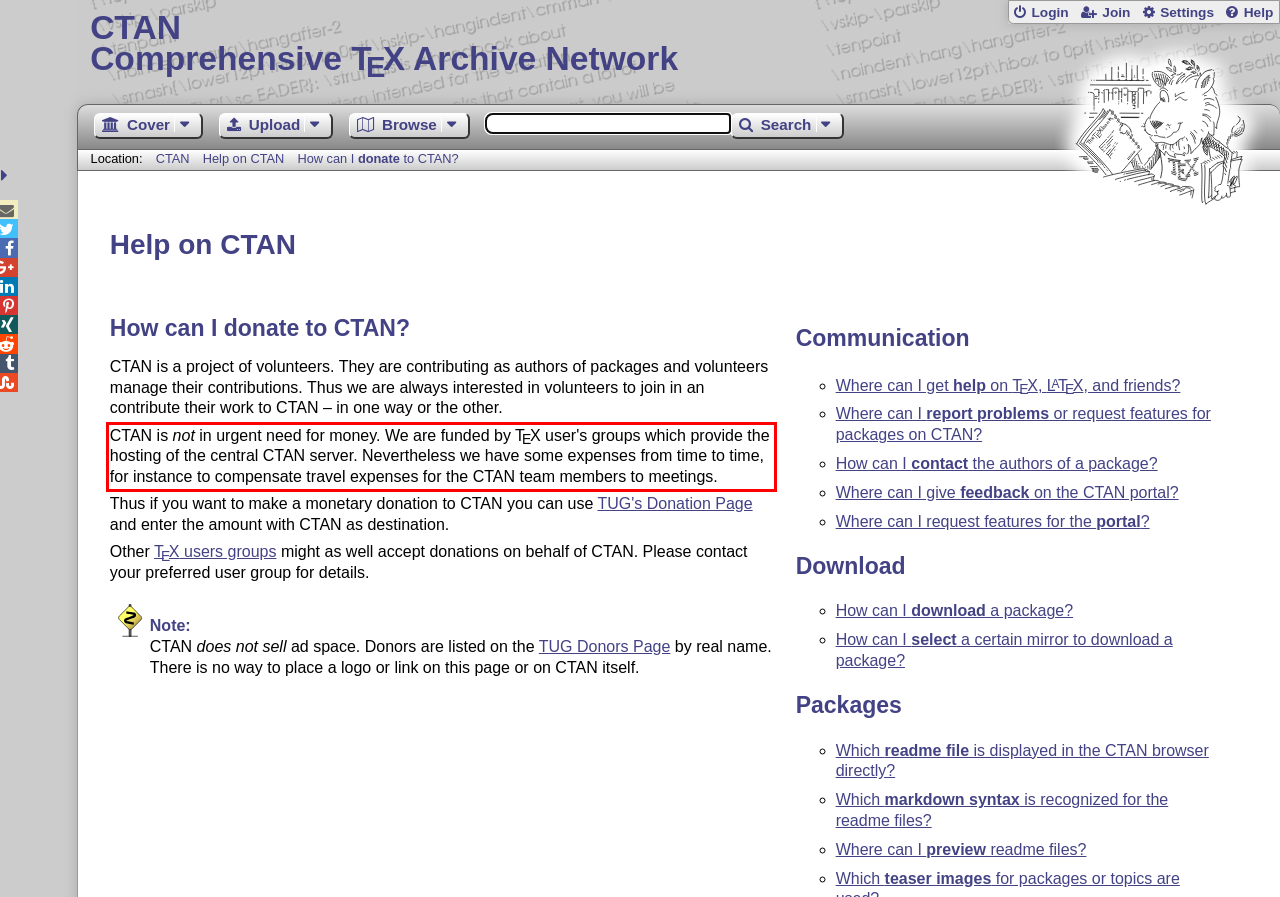Your task is to recognize and extract the text content from the UI element enclosed in the red bounding box on the webpage screenshot.

CTAN is not in urgent need for money. We are funded by TEX user's groups which provide the hosting of the central CTAN server. Nevertheless we have some expenses from time to time, for instance to compensate travel expenses for the CTAN team members to meetings.